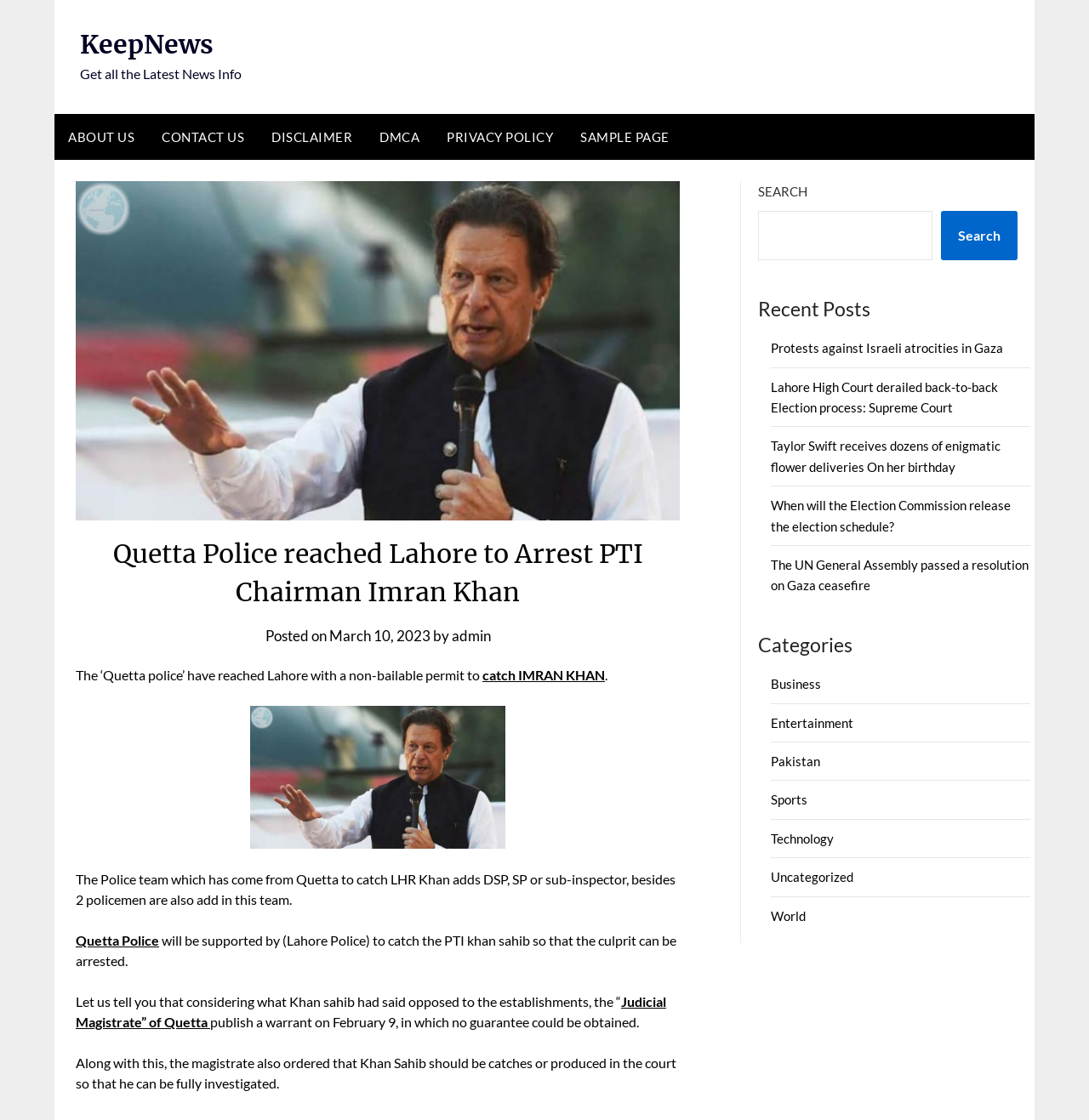Please pinpoint the bounding box coordinates for the region I should click to adhere to this instruction: "visit the editor's page".

None